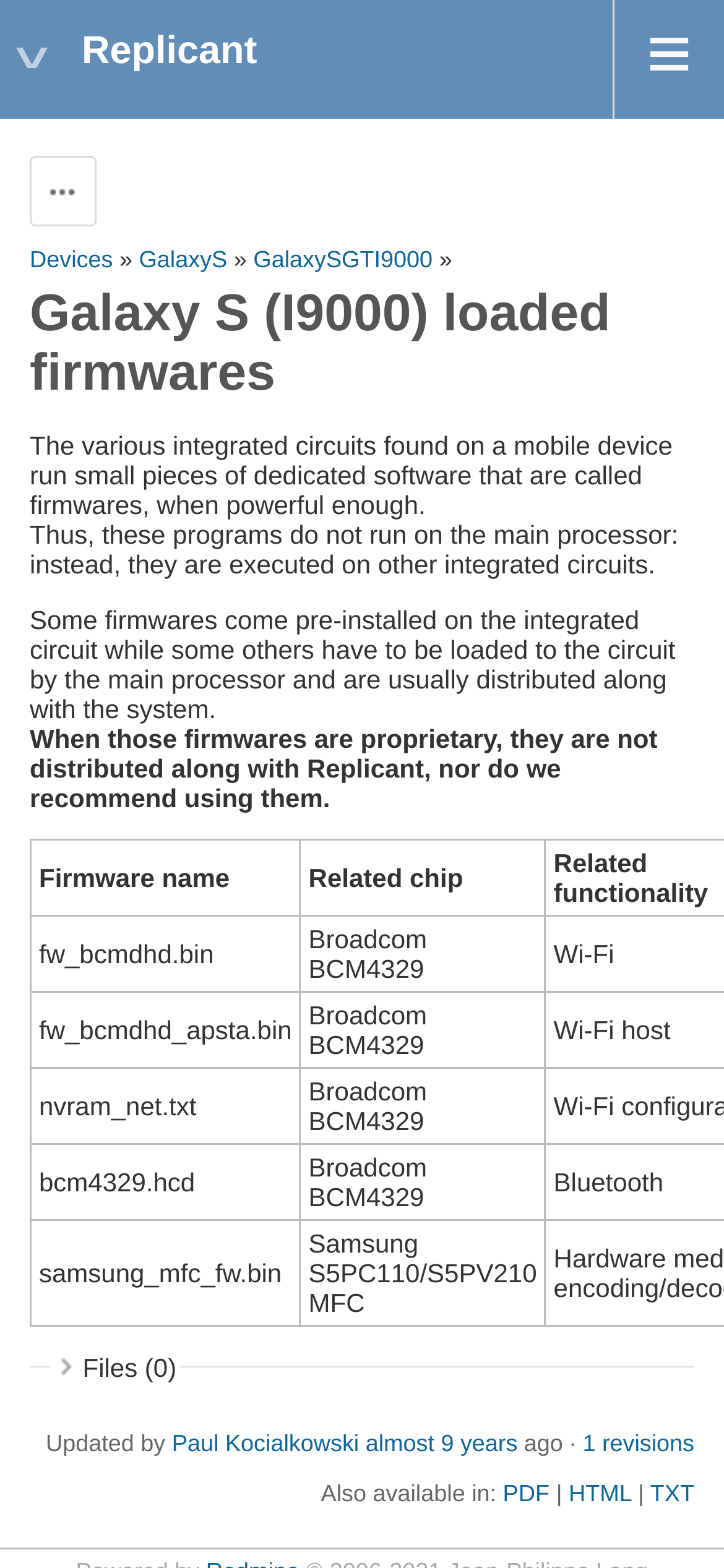Provide a short answer using a single word or phrase for the following question: 
How long ago was the page updated?

almost 9 years